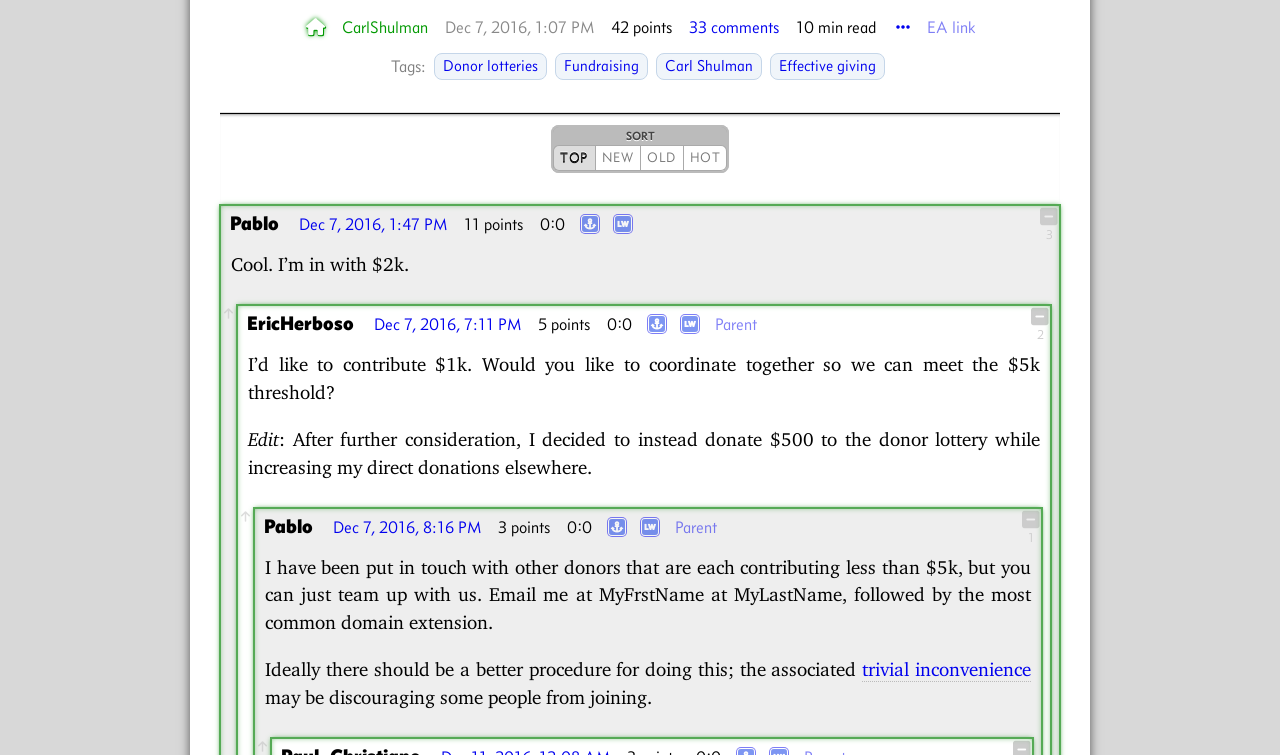How many child comments does the third comment have?
Please use the image to provide a one-word or short phrase answer.

2 child comments